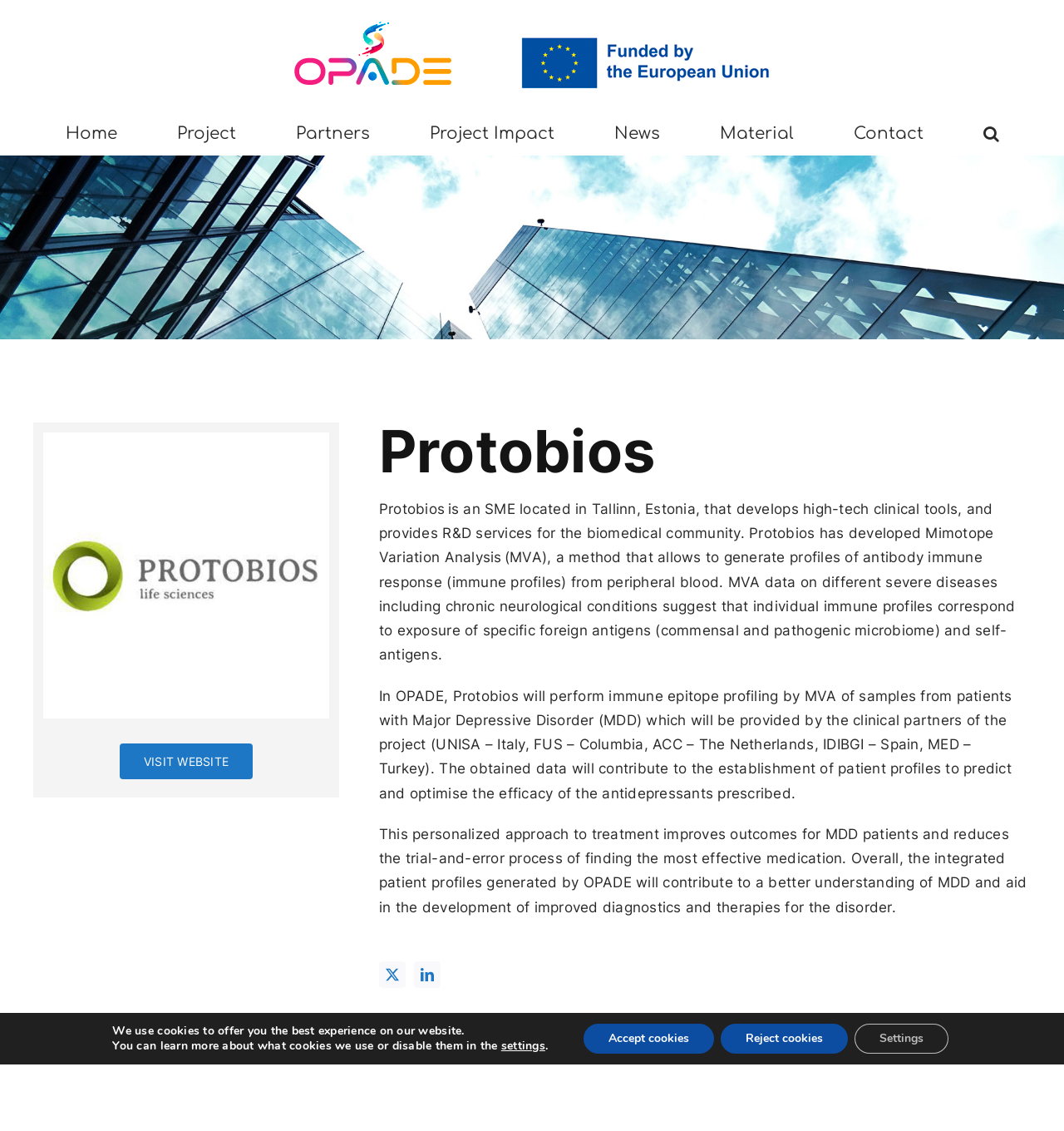Identify the coordinates of the bounding box for the element described below: "Reject cookies". Return the coordinates as four float numbers between 0 and 1: [left, top, right, bottom].

[0.677, 0.905, 0.796, 0.932]